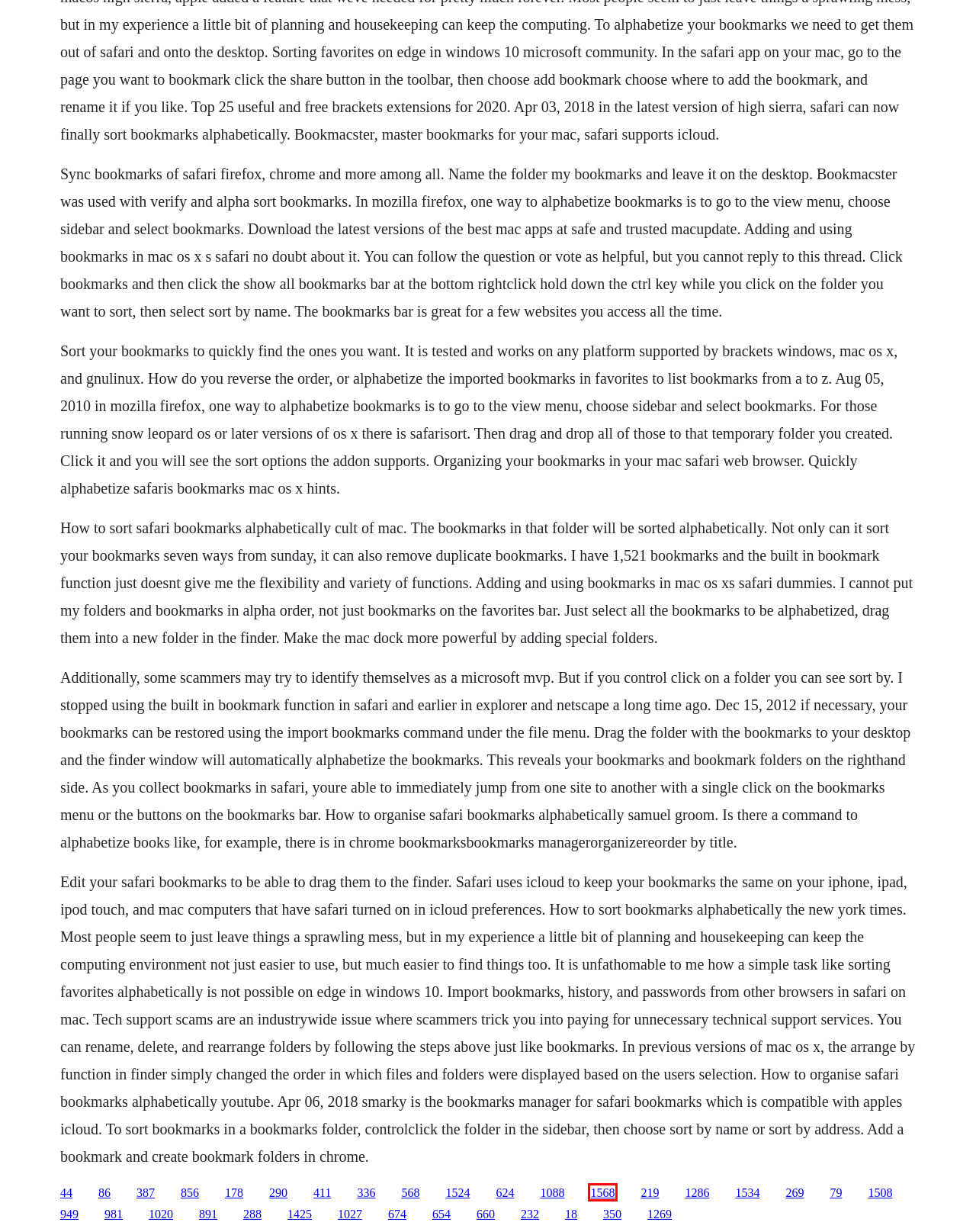Look at the screenshot of a webpage where a red bounding box surrounds a UI element. Your task is to select the best-matching webpage description for the new webpage after you click the element within the bounding box. The available options are:
A. Nabdominal ultrasound step by step pdf free download
B. Hp 8150dn user manual
C. Sabro korsvejskolen bibliotech books
D. The france chef saison 6 episode 11 download downloadzzz
E. Nick hornby slam epub books
F. Erreur 17199 entourage torrent
G. Hemodialysis indicaciones y contraindicaciones pdf download
H. Professor refem pdf writer

B